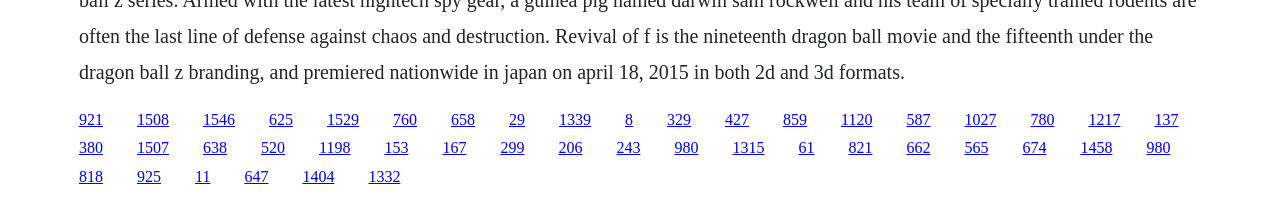What is the vertical position of the link '921'?
Please give a detailed and elaborate answer to the question based on the image.

I compared the y1 and y2 coordinates of the link '921' with the other links and found that it is located above the middle of the webpage.